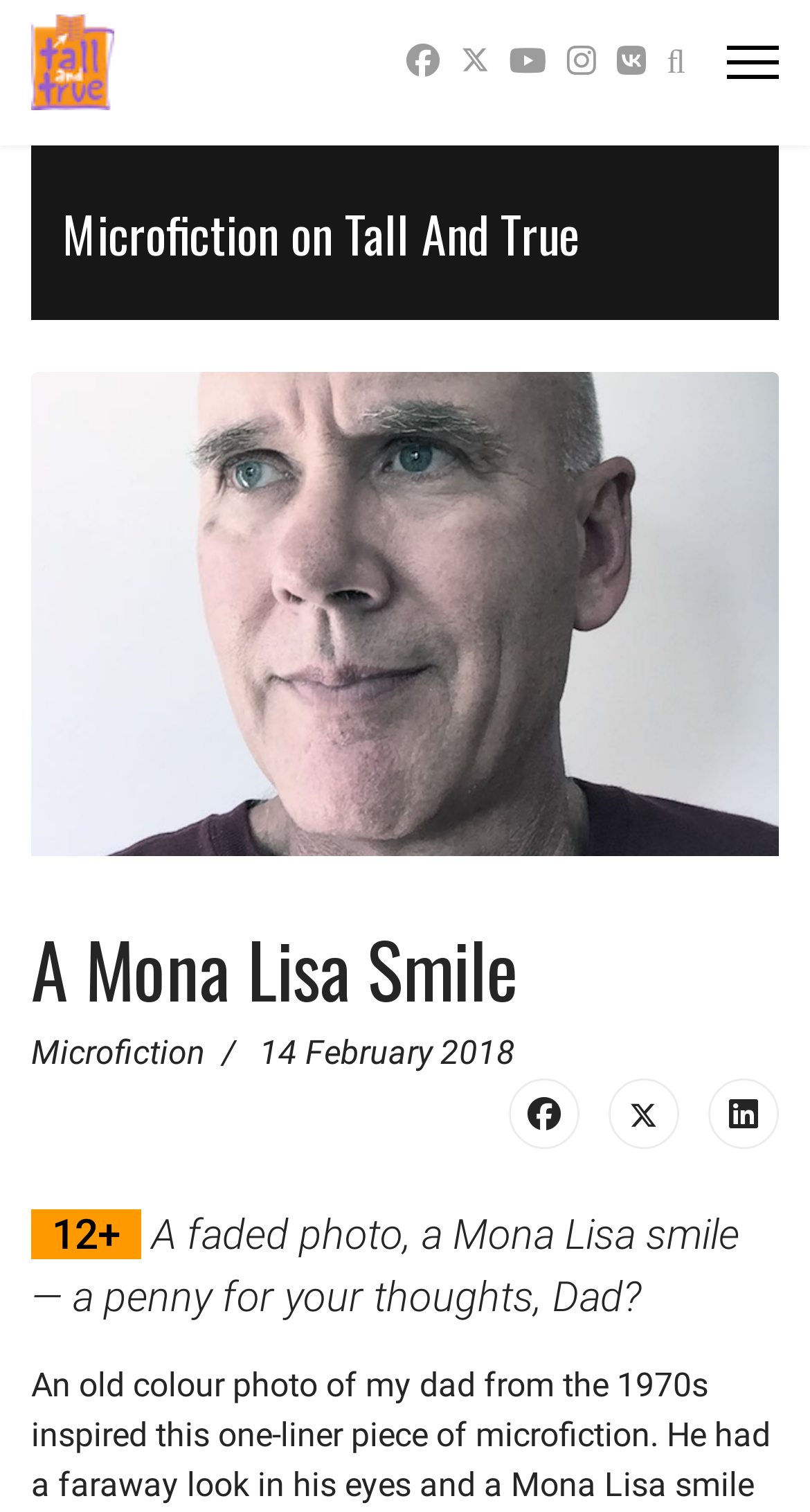Can you specify the bounding box coordinates for the region that should be clicked to fulfill this instruction: "Read Microfiction category".

[0.038, 0.683, 0.254, 0.709]